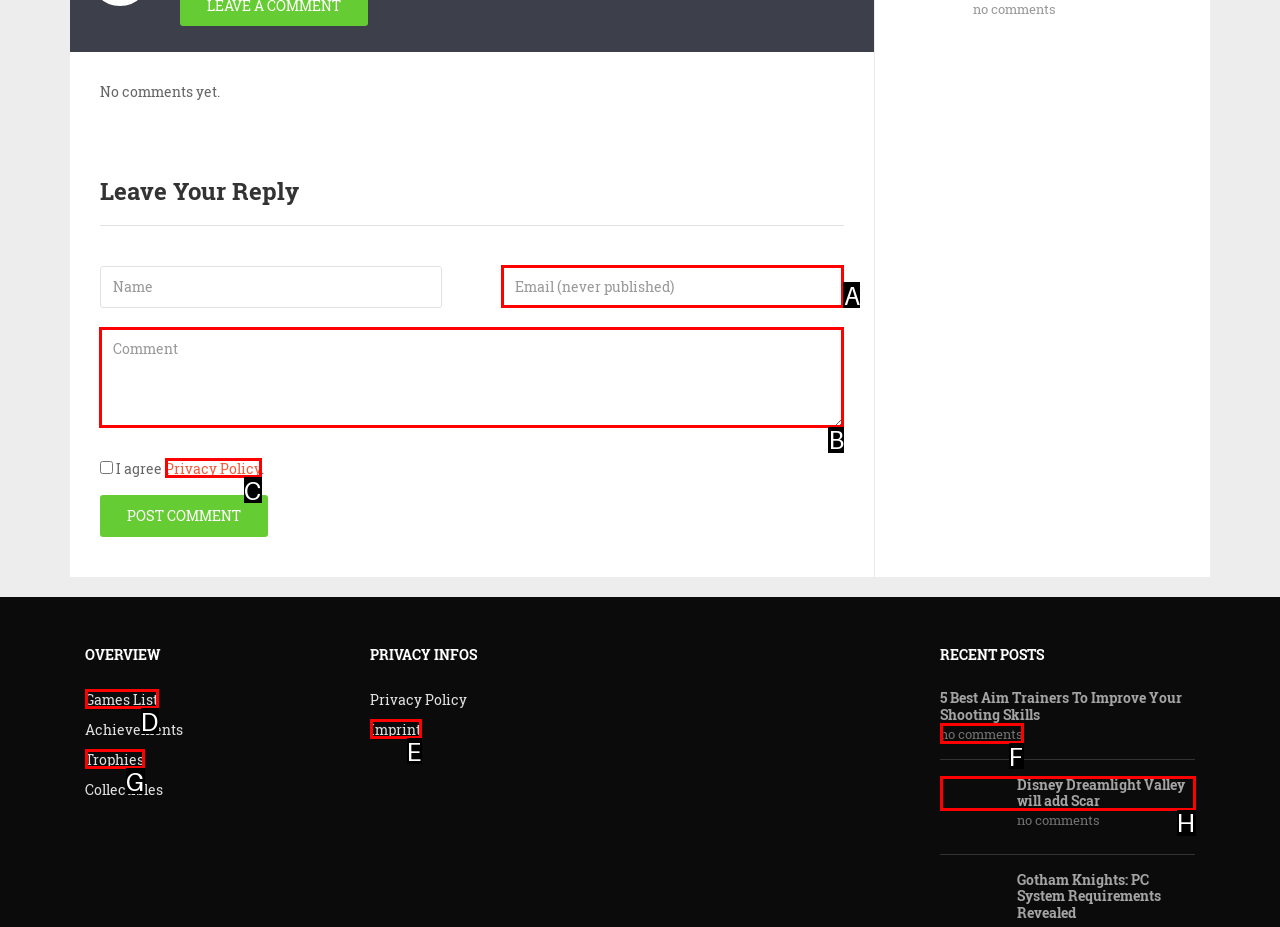Select the appropriate bounding box to fulfill the task: Read about Caughley or 'Salopian China Manufactory c. 1772-1799' Respond with the corresponding letter from the choices provided.

None